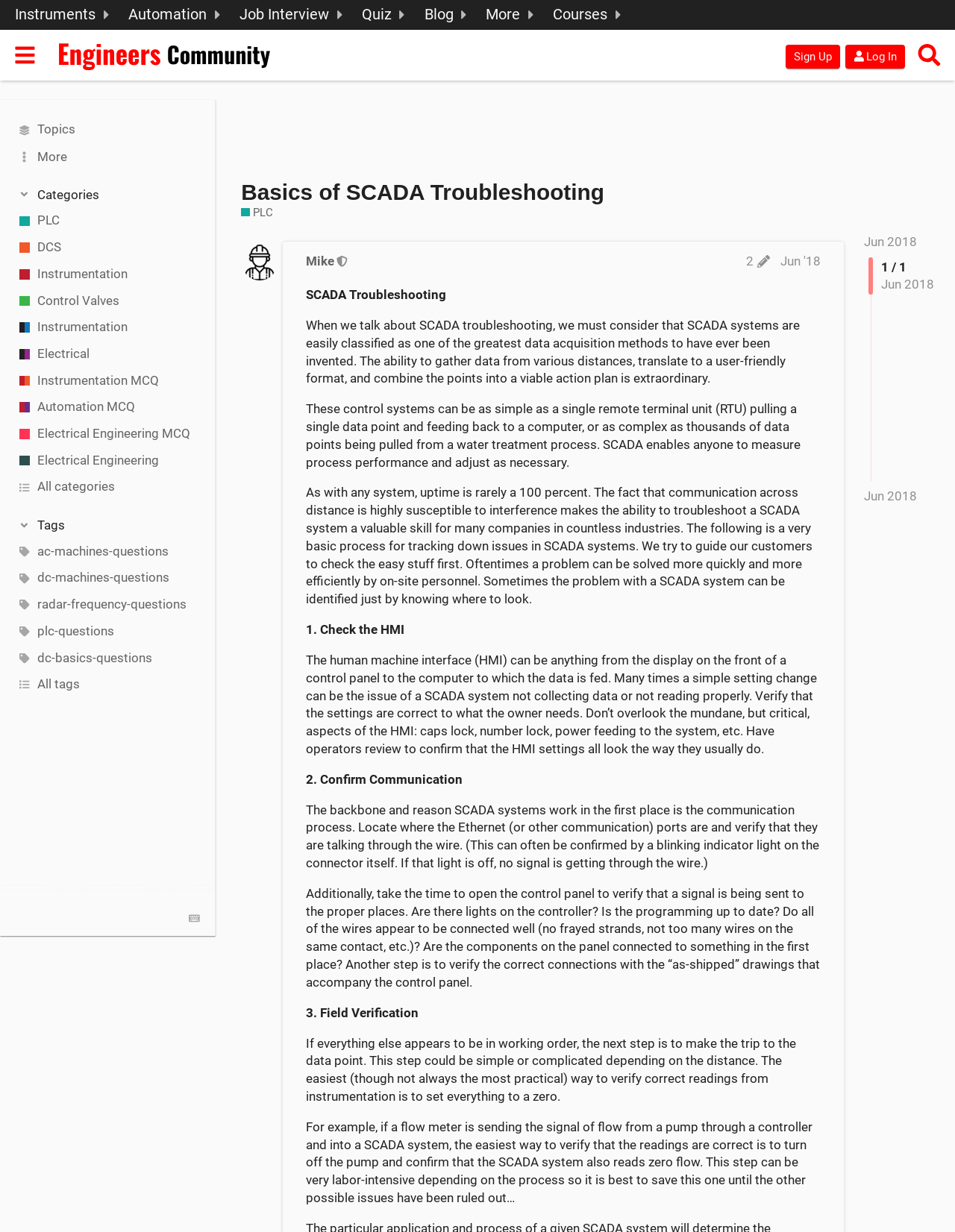Extract the bounding box coordinates of the UI element described: "Read". Provide the coordinates in the format [left, top, right, bottom] with values ranging from 0 to 1.

None